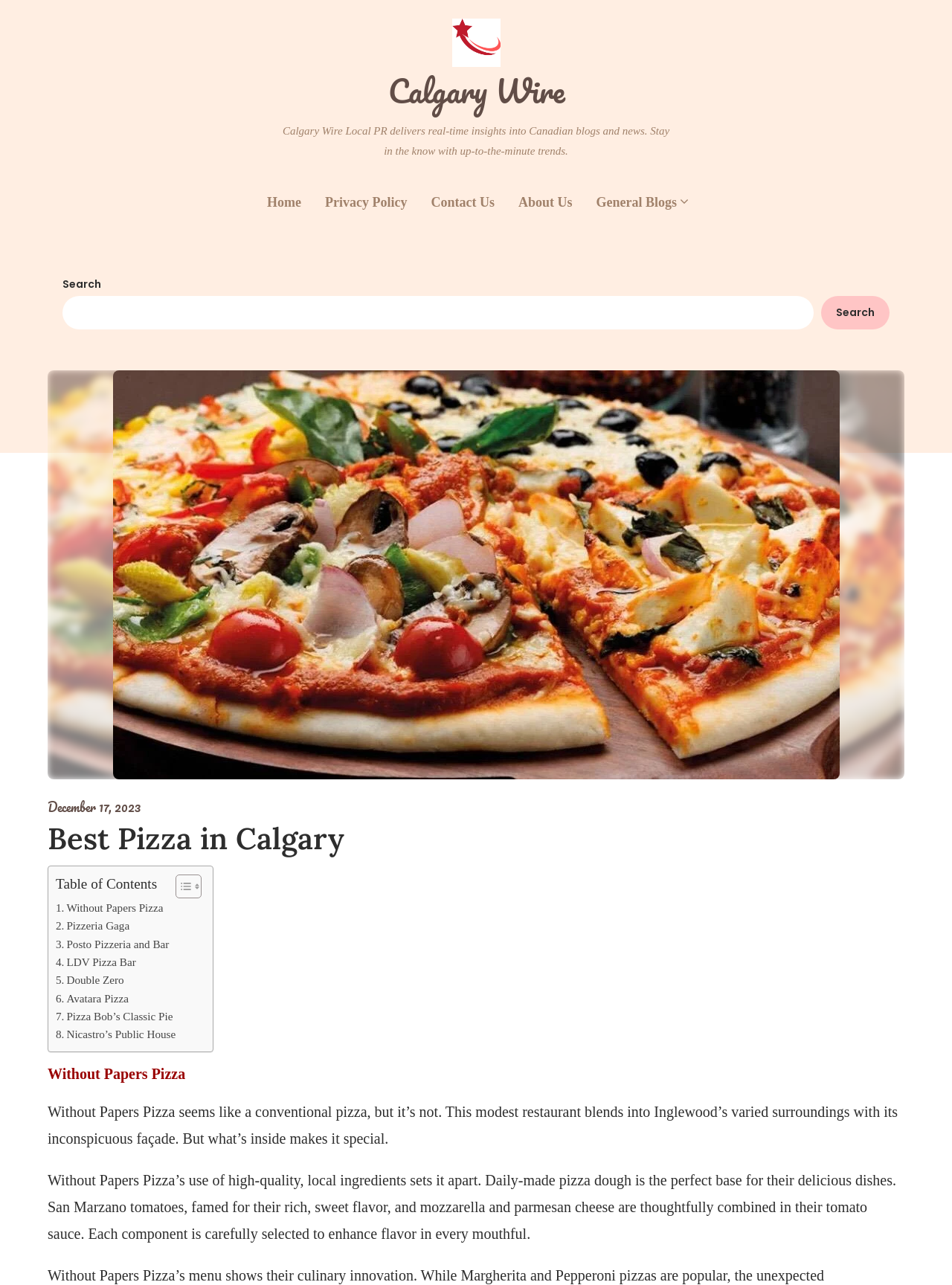What type of tomatoes are used in the pizza sauce?
Using the image, respond with a single word or phrase.

San Marzano